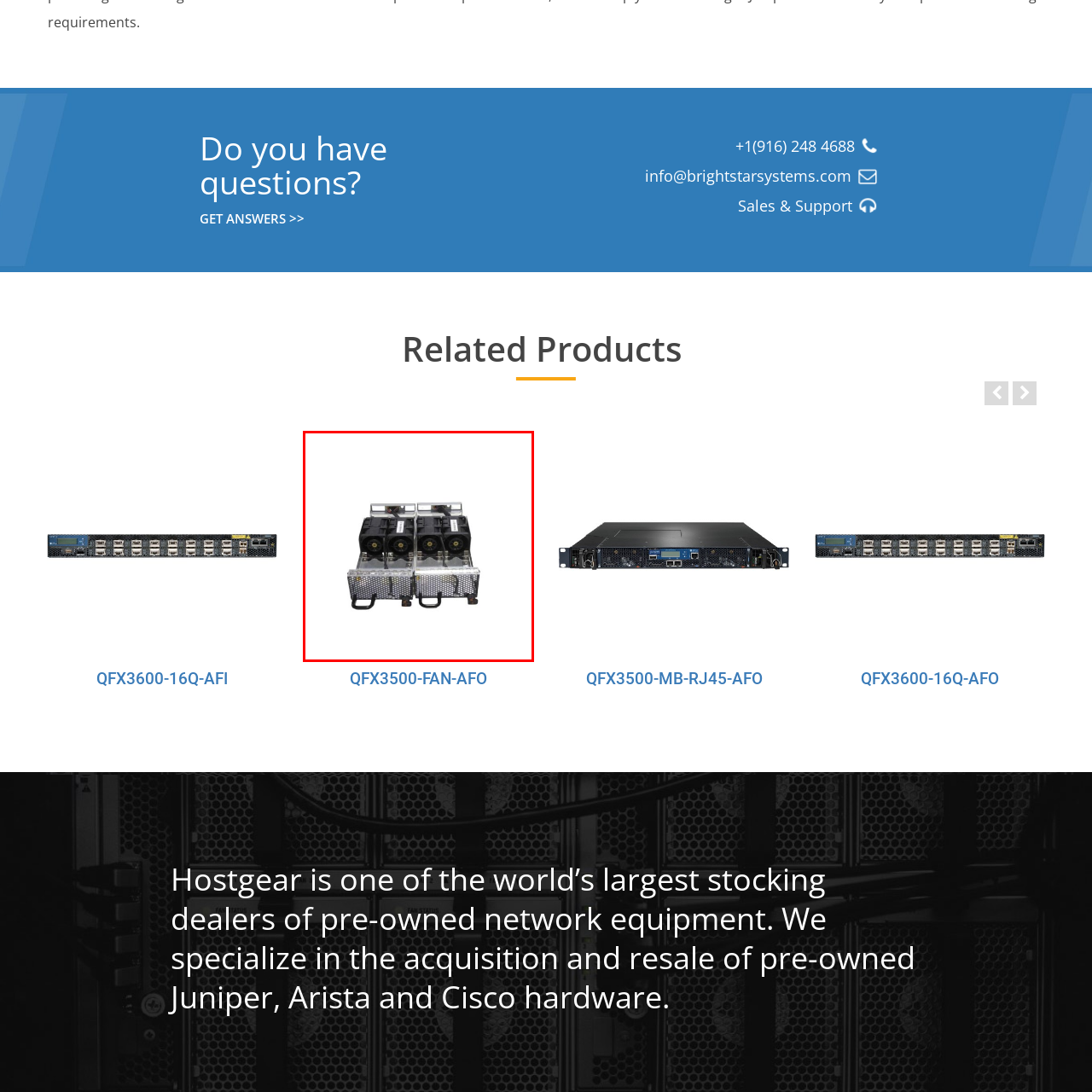Inspect the area enclosed by the red box and reply to the question using only one word or a short phrase: 
What is the material of the housing?

Metallic